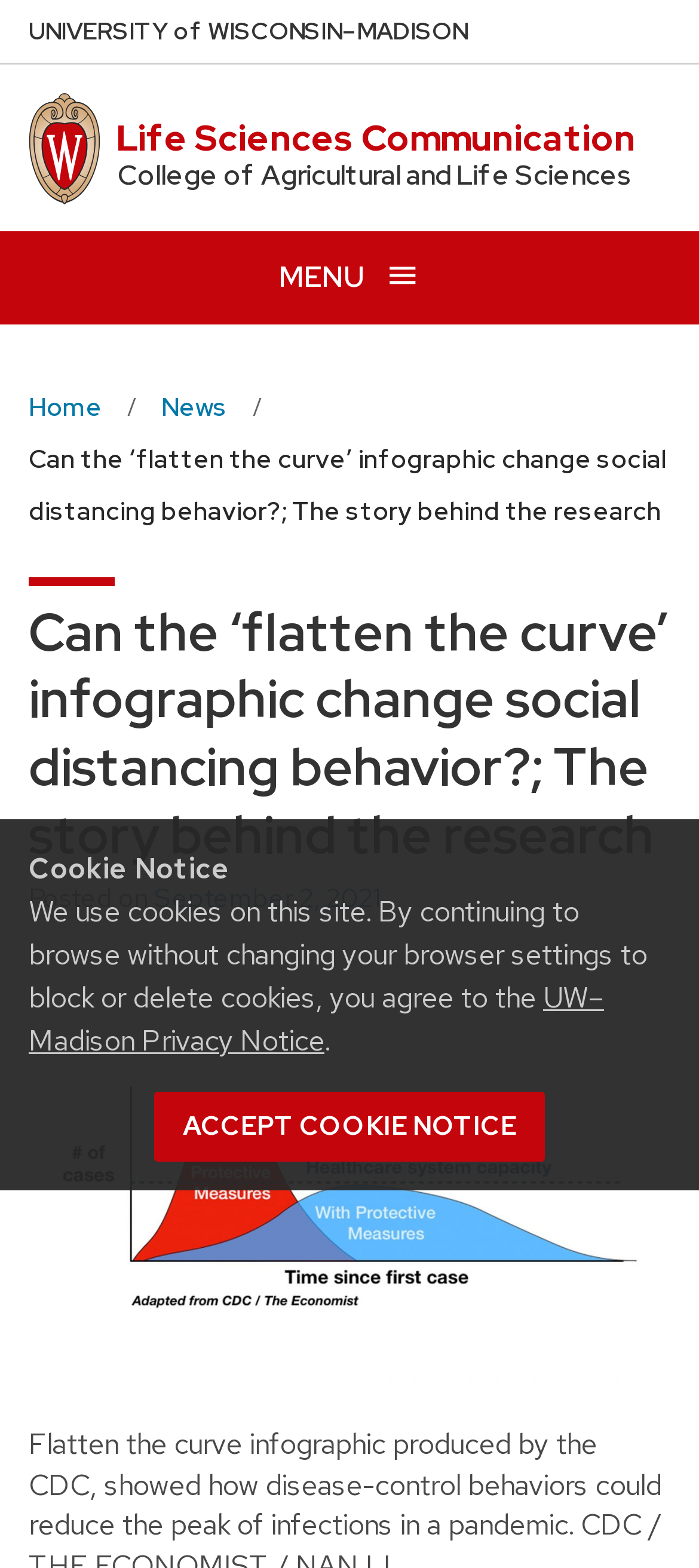Find and specify the bounding box coordinates that correspond to the clickable region for the instruction: "Read the article about the flatten the curve infographic".

[0.041, 0.277, 0.959, 0.344]